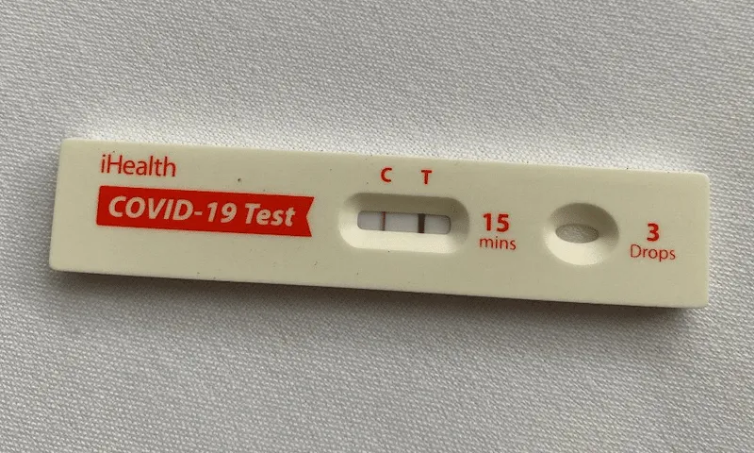Offer a detailed explanation of the image's components.

The image displays an iHealth COVID-19 test kit, prominently featuring the label "COVID-19 Test" in bold red lettering. The test strip includes clear indicators for results, labeled 'C' (control) and 'T' (test), with an empty result line visible against a white background. It also displays instructions indicating a wait time of 15 minutes for results and specifies "3 Drops" as the required amount of sample for testing. This type of test is used for rapid COVID-19 detection, highlighting the importance of at-home diagnostics during the pandemic. The simplicity of the design reflects its purpose: to provide quick and accessible testing solutions for individuals.